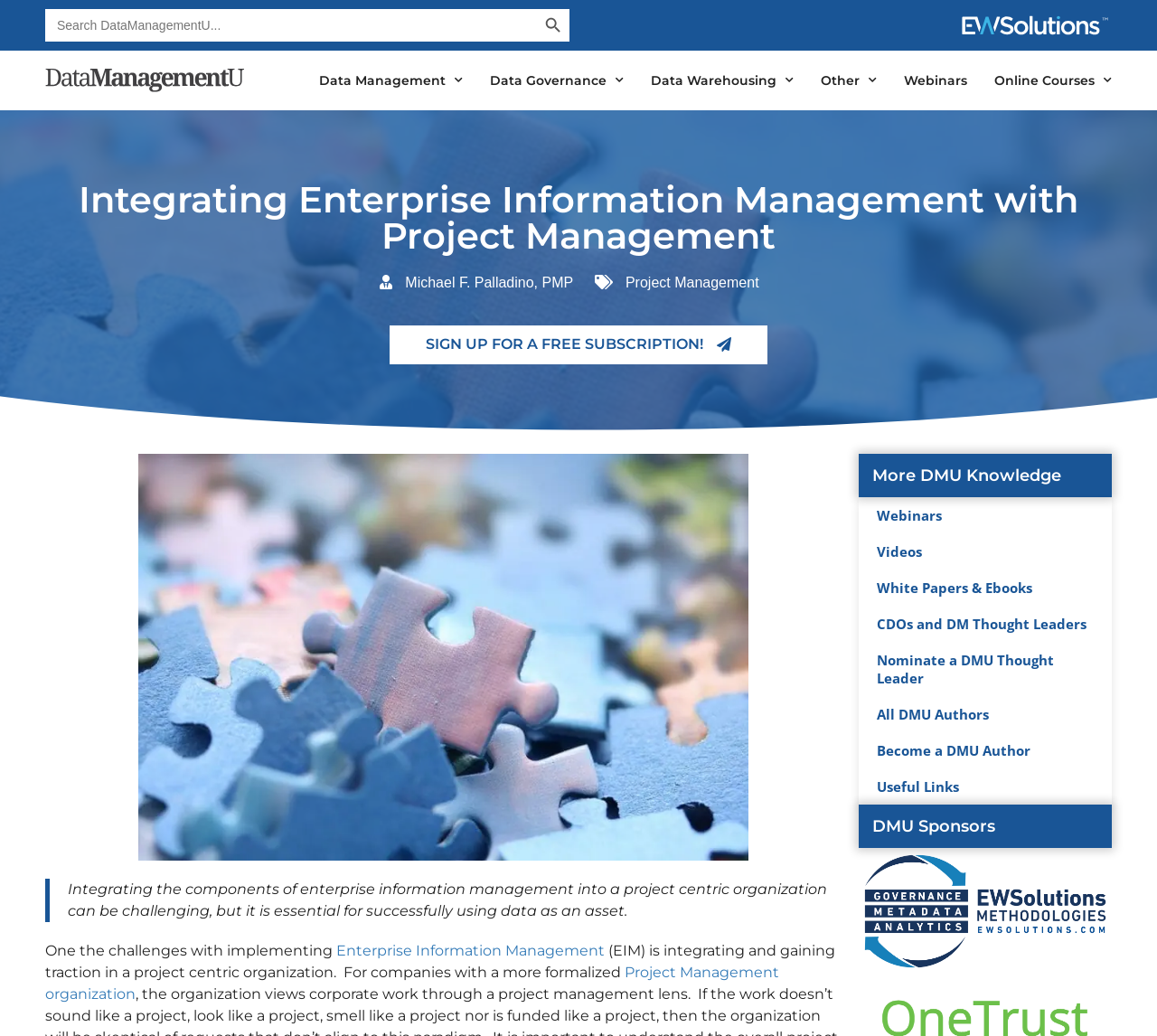Using the element description Nominate a DMU Thought Leader, predict the bounding box coordinates for the UI element. Provide the coordinates in (top-left x, top-left y, bottom-right x, bottom-right y) format with values ranging from 0 to 1.

[0.742, 0.62, 0.961, 0.672]